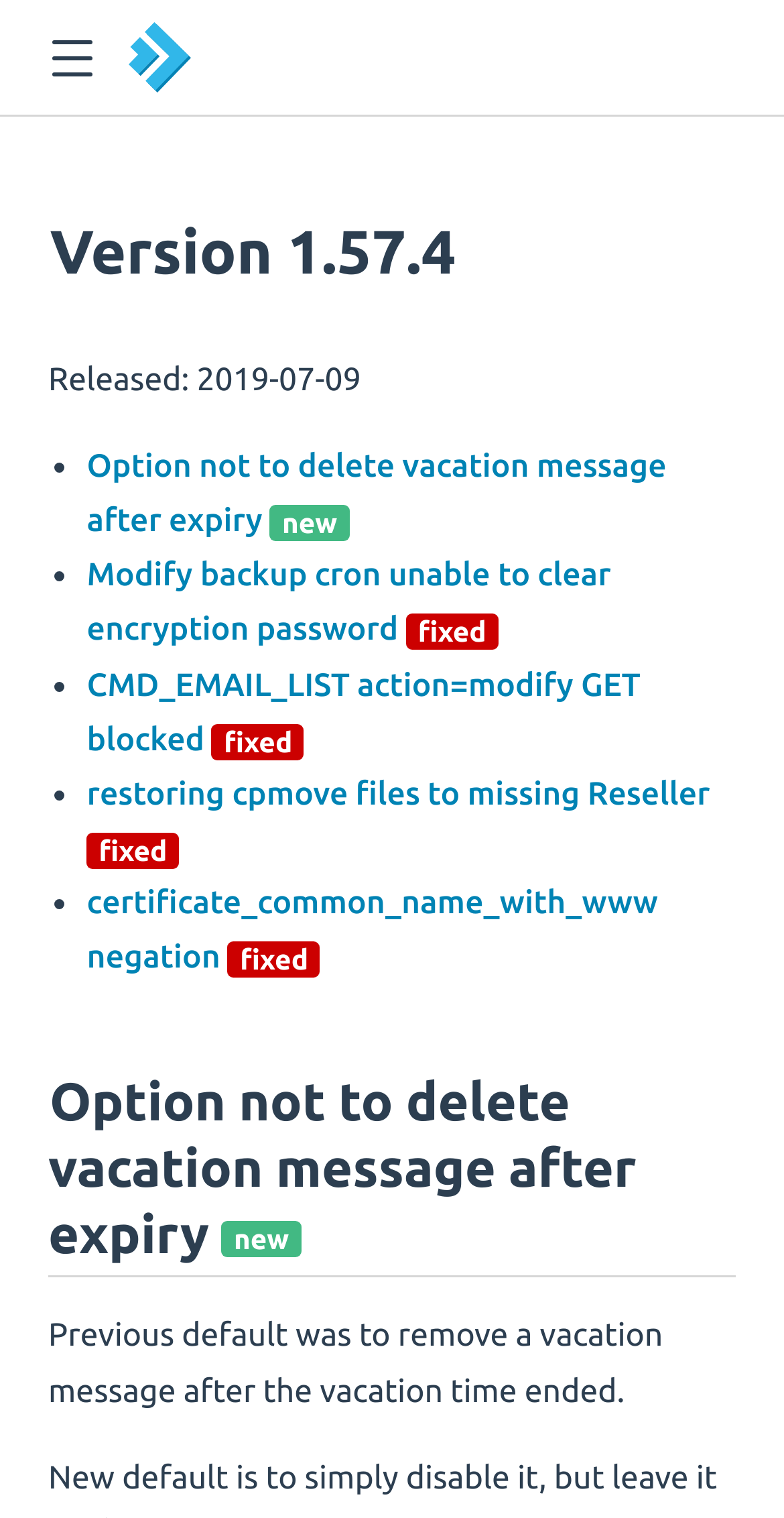What is the version of DirectAdmin?
Please provide a single word or phrase answer based on the image.

1.57.4